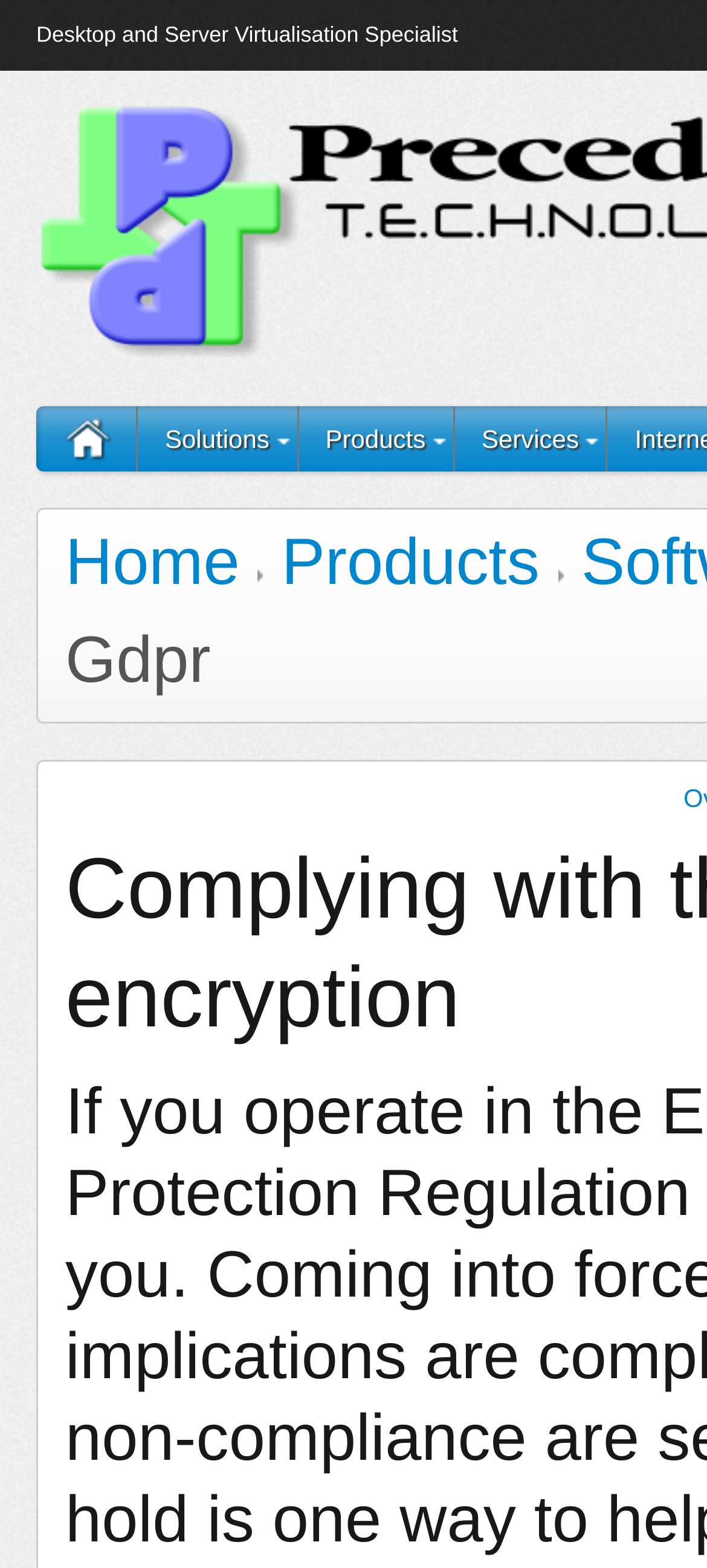Answer the following query with a single word or phrase:
What is the text below the 'Home' menu item?

Gdpr